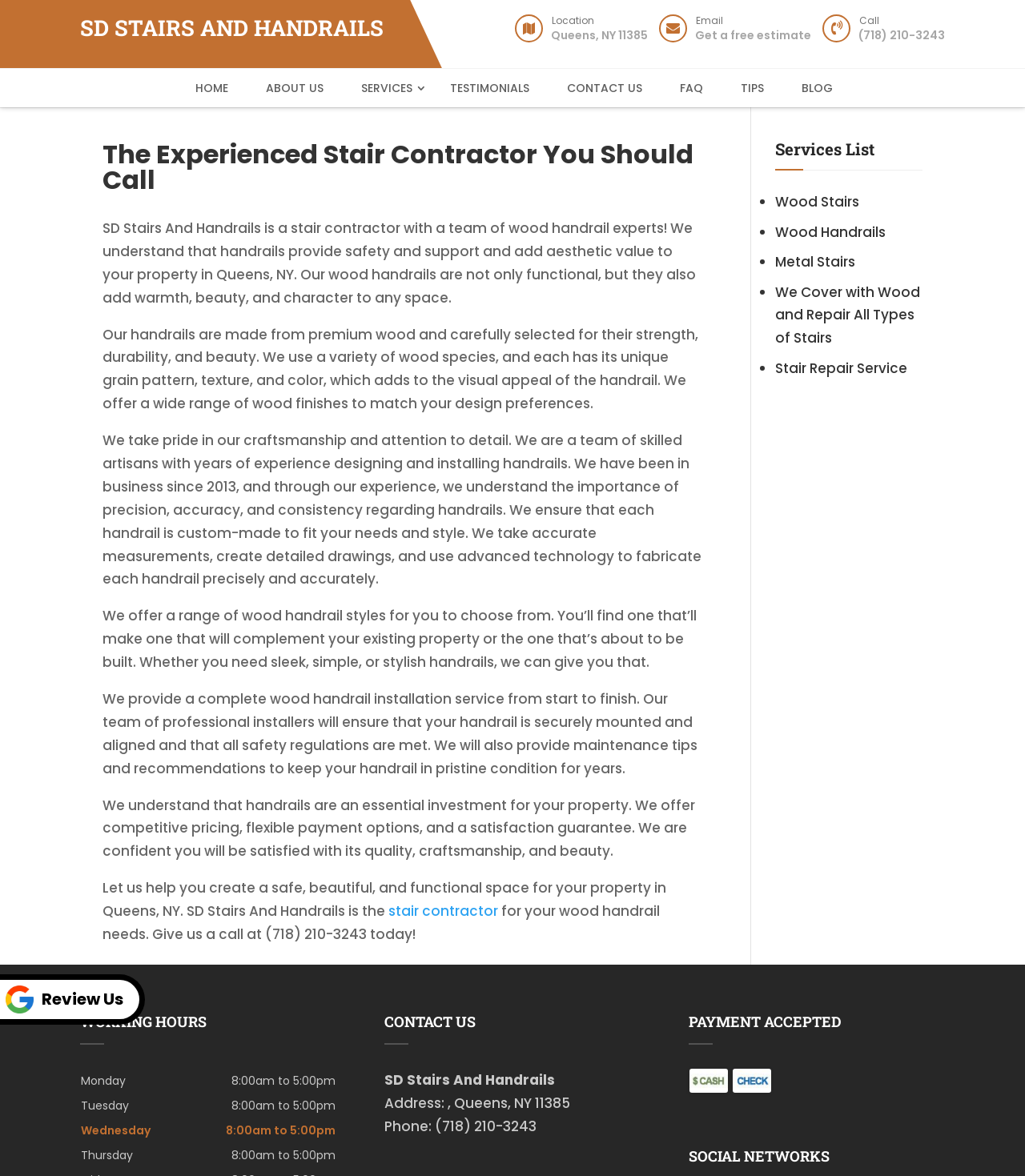What are the company's working hours?
Provide a detailed and extensive answer to the question.

The company's working hours are mentioned in the 'WORKING HOURS' section, and it is the same for all days of the week, from Monday to Thursday.